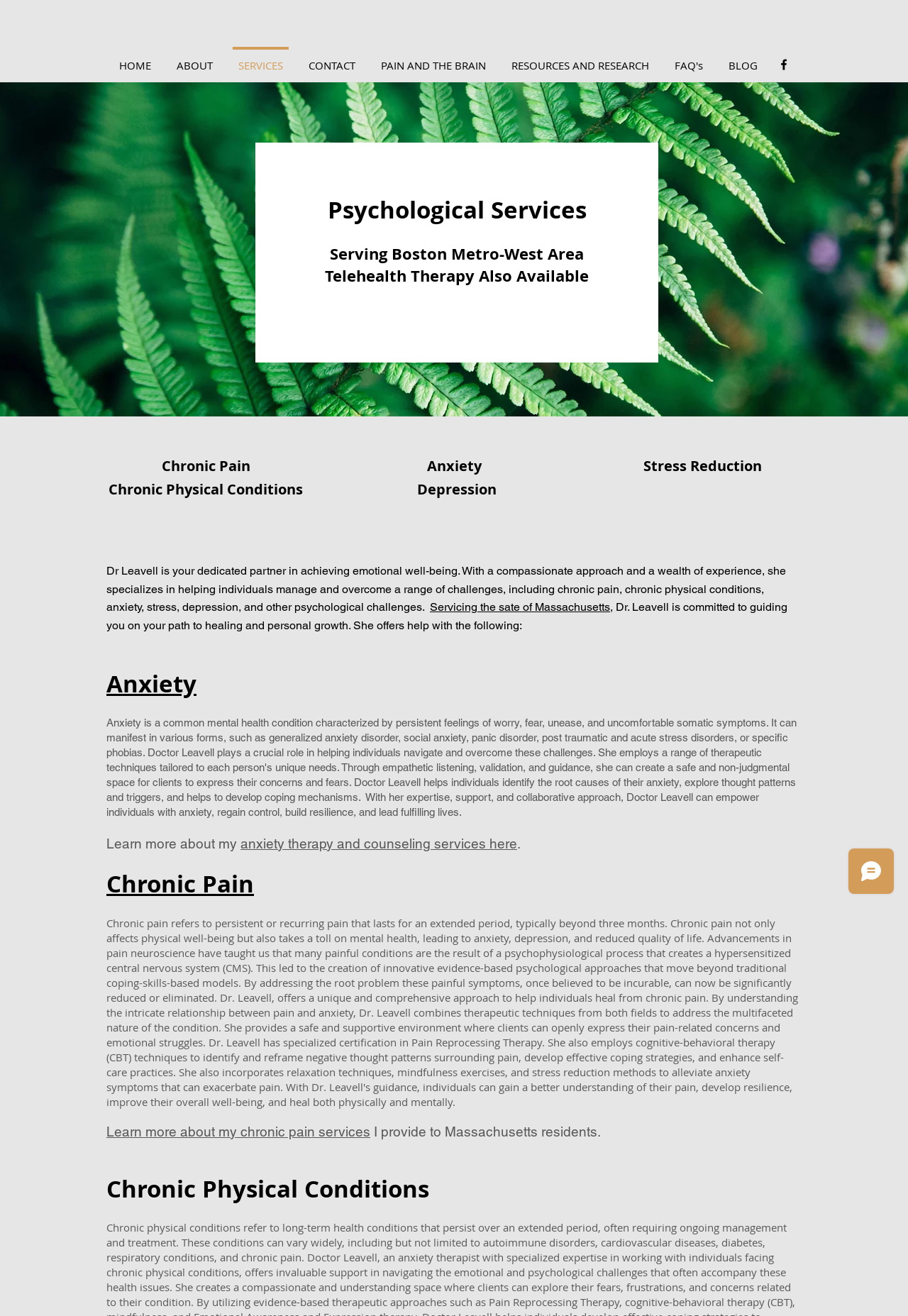Please identify the bounding box coordinates of the element's region that should be clicked to execute the following instruction: "Click anxiety therapy and counseling services here". The bounding box coordinates must be four float numbers between 0 and 1, i.e., [left, top, right, bottom].

[0.265, 0.635, 0.57, 0.647]